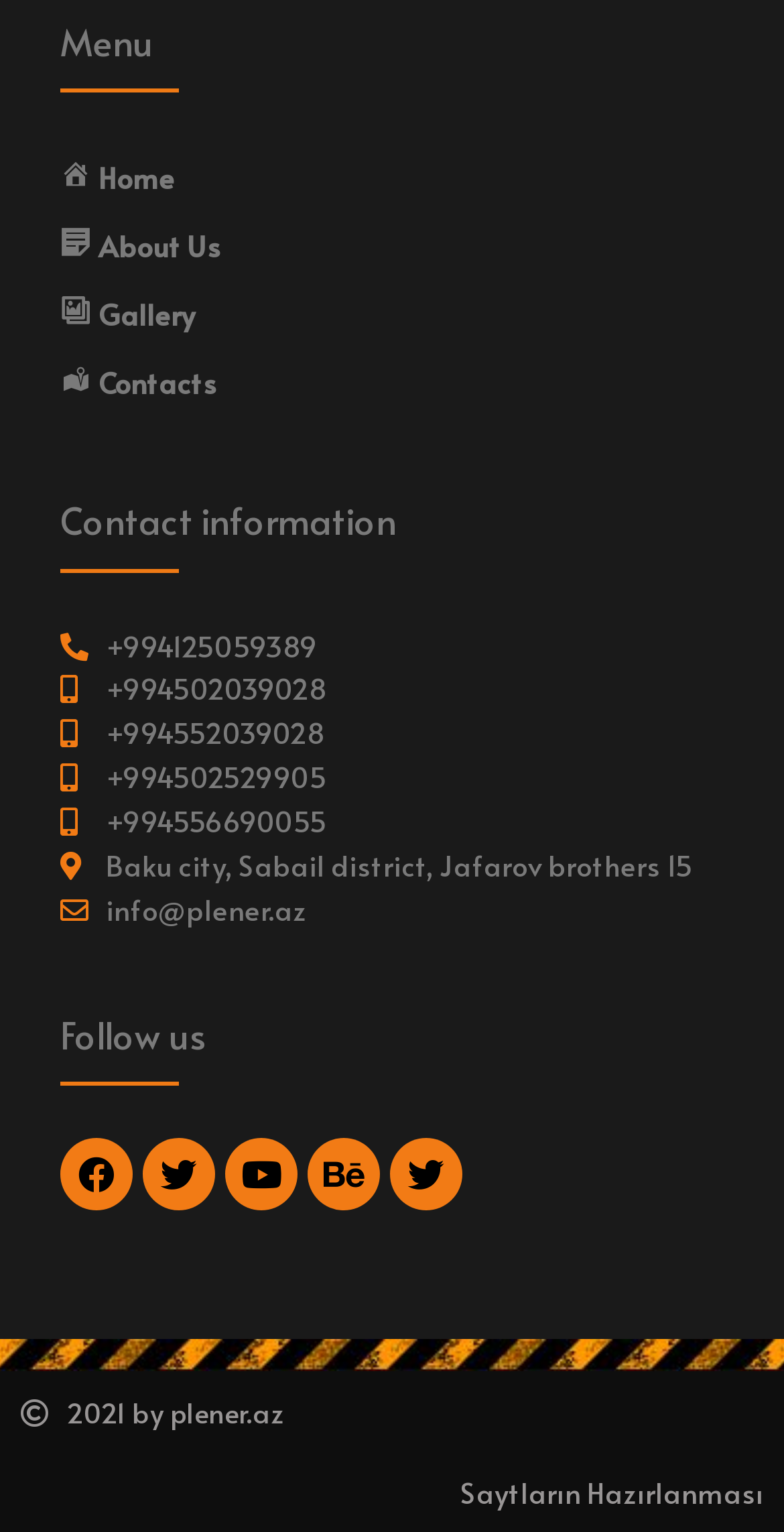Please identify the bounding box coordinates of the element I should click to complete this instruction: 'Follow us on Facebook'. The coordinates should be given as four float numbers between 0 and 1, like this: [left, top, right, bottom].

[0.077, 0.743, 0.169, 0.79]